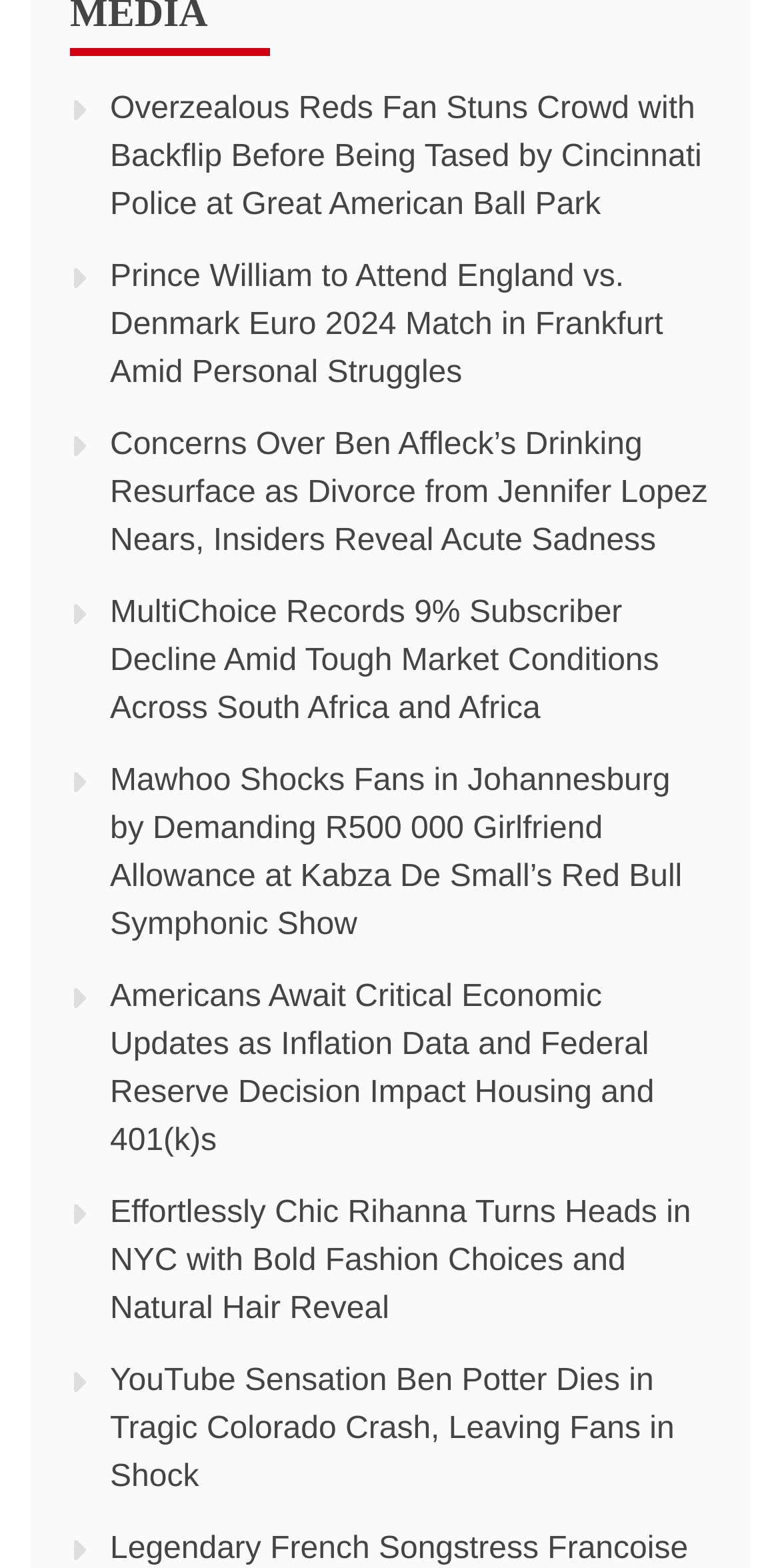Identify the bounding box coordinates of the area that should be clicked in order to complete the given instruction: "Click on Holiday Lighting". The bounding box coordinates should be four float numbers between 0 and 1, i.e., [left, top, right, bottom].

None